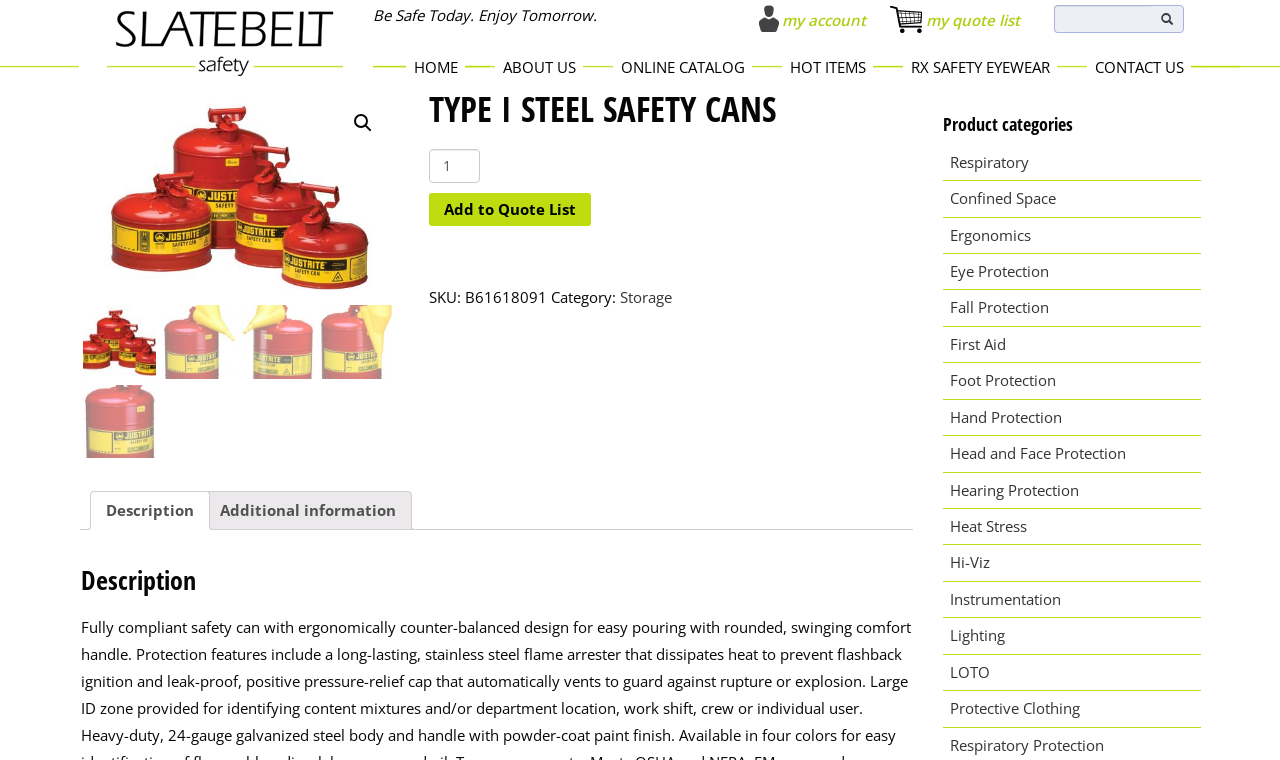Please locate the bounding box coordinates of the element's region that needs to be clicked to follow the instruction: "View my account". The bounding box coordinates should be provided as four float numbers between 0 and 1, i.e., [left, top, right, bottom].

[0.607, 0.013, 0.676, 0.039]